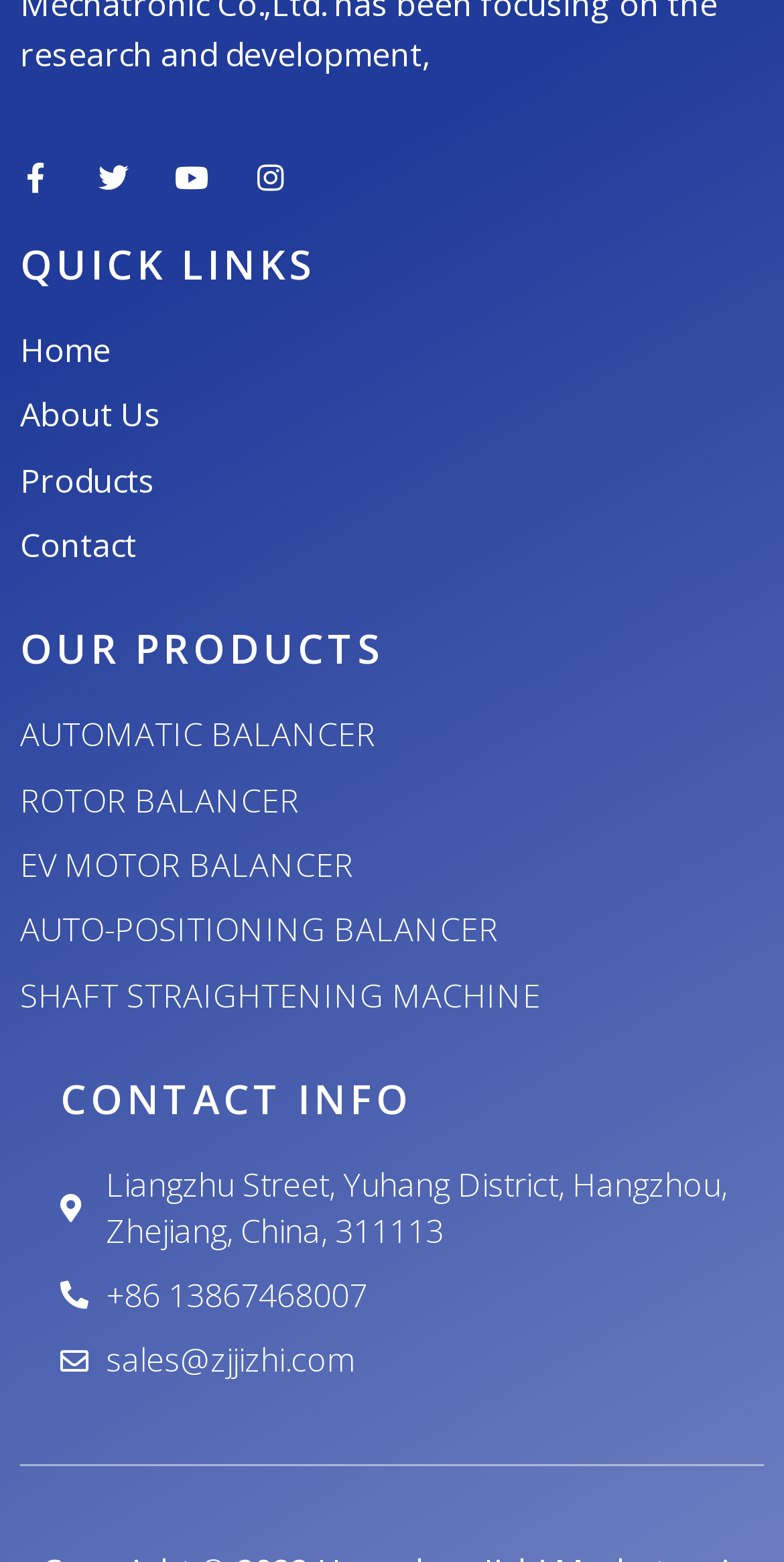Locate the bounding box coordinates of the UI element described by: "aria-label="footer facebook link"". Provide the coordinates as four float numbers between 0 and 1, formatted as [left, top, right, bottom].

None